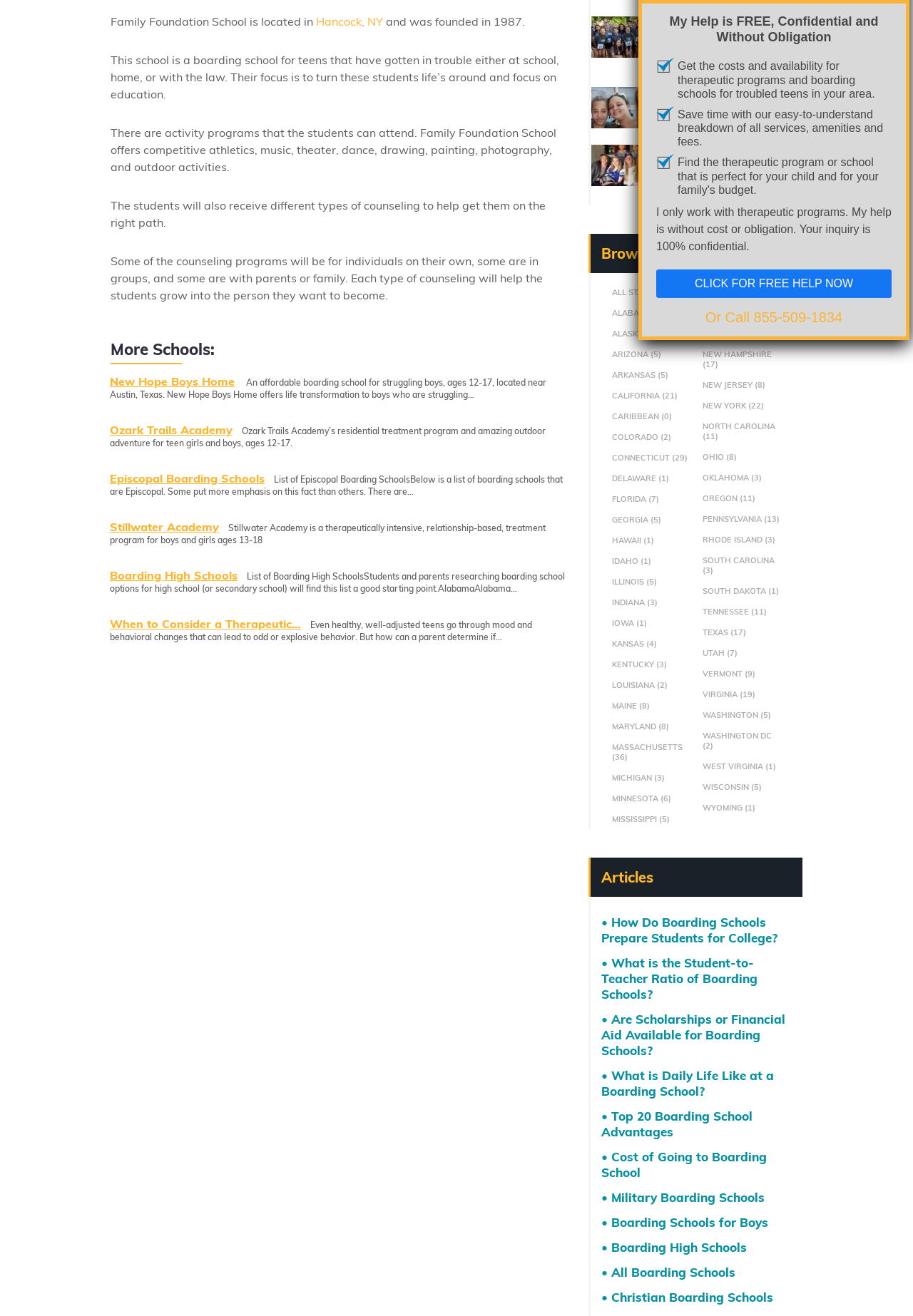Using the webpage screenshot and the element description March 2016, determine the bounding box coordinates. Specify the coordinates in the format (top-left x, top-left y, bottom-right x, bottom-right y) with values ranging from 0 to 1.

None